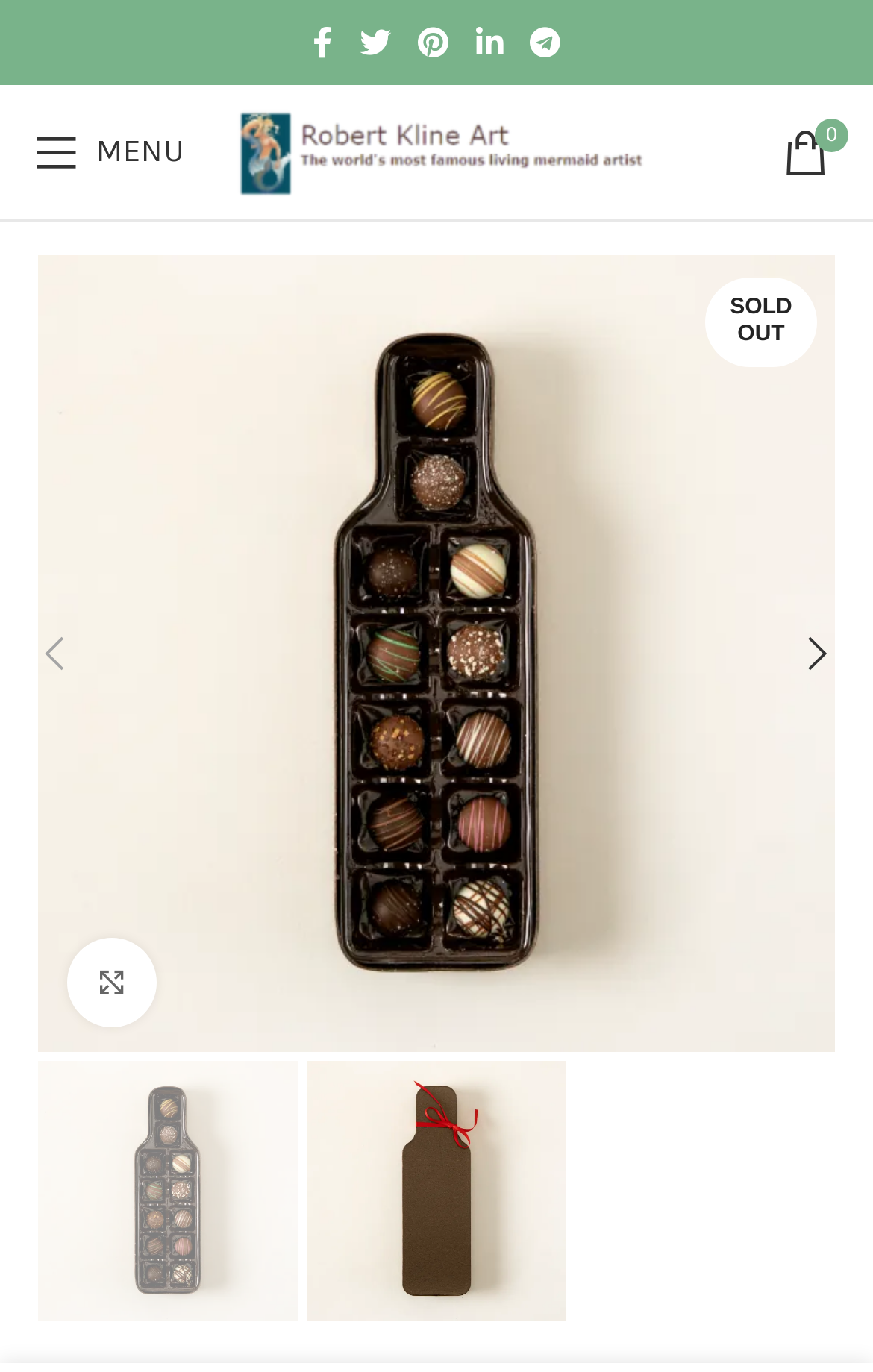Given the description "alt="logo footer"", determine the bounding box of the corresponding UI element.

[0.262, 0.096, 0.749, 0.122]